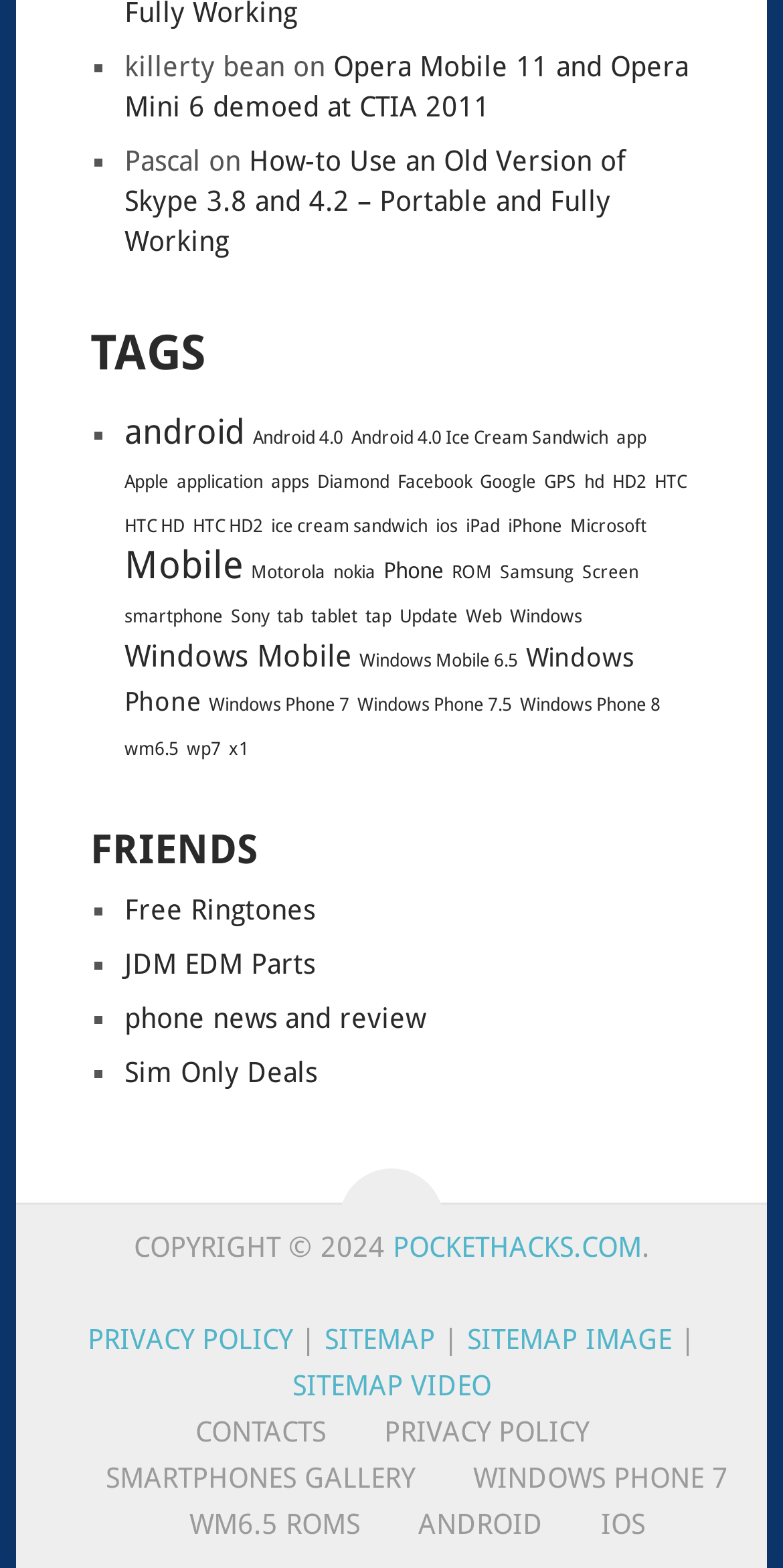Identify the bounding box coordinates of the region that needs to be clicked to carry out this instruction: "click on the link to CONTACTS". Provide these coordinates as four float numbers ranging from 0 to 1, i.e., [left, top, right, bottom].

[0.249, 0.903, 0.416, 0.923]